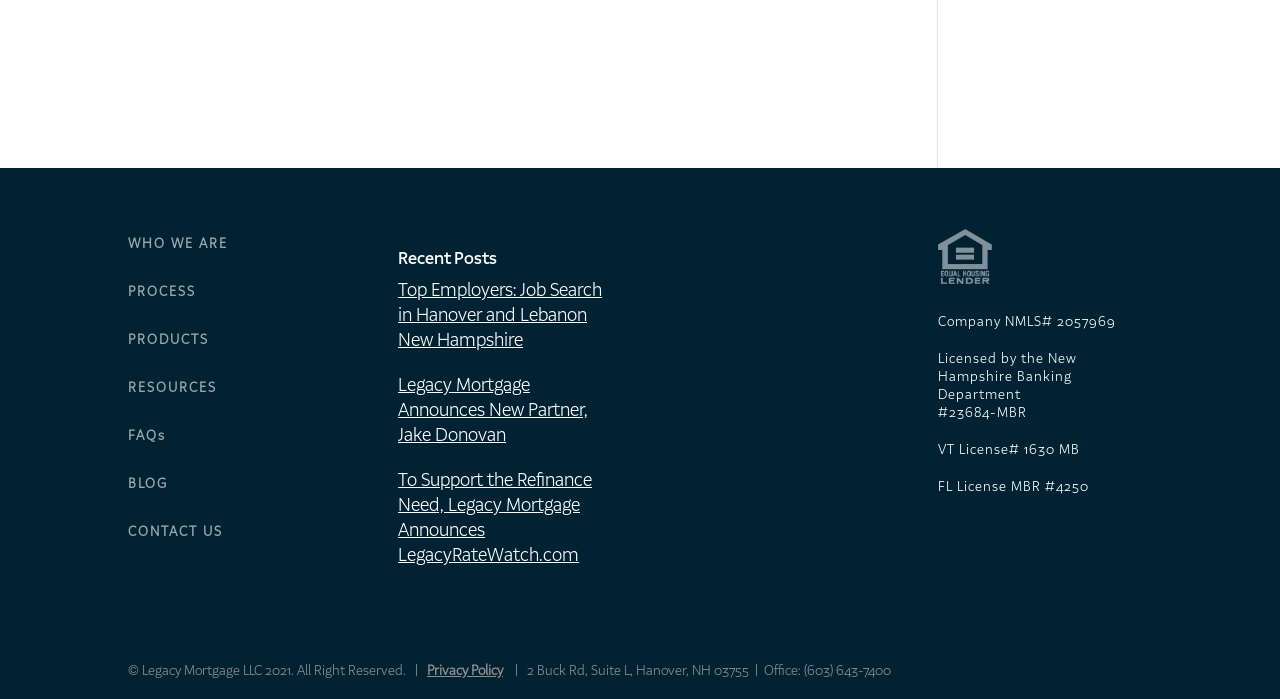What is the phone number of the office?
Provide an in-depth and detailed answer to the question.

I found a StaticText element with the text '(603) 643-7400' which is located at the bottom of the page and is likely to be the phone number of the office.